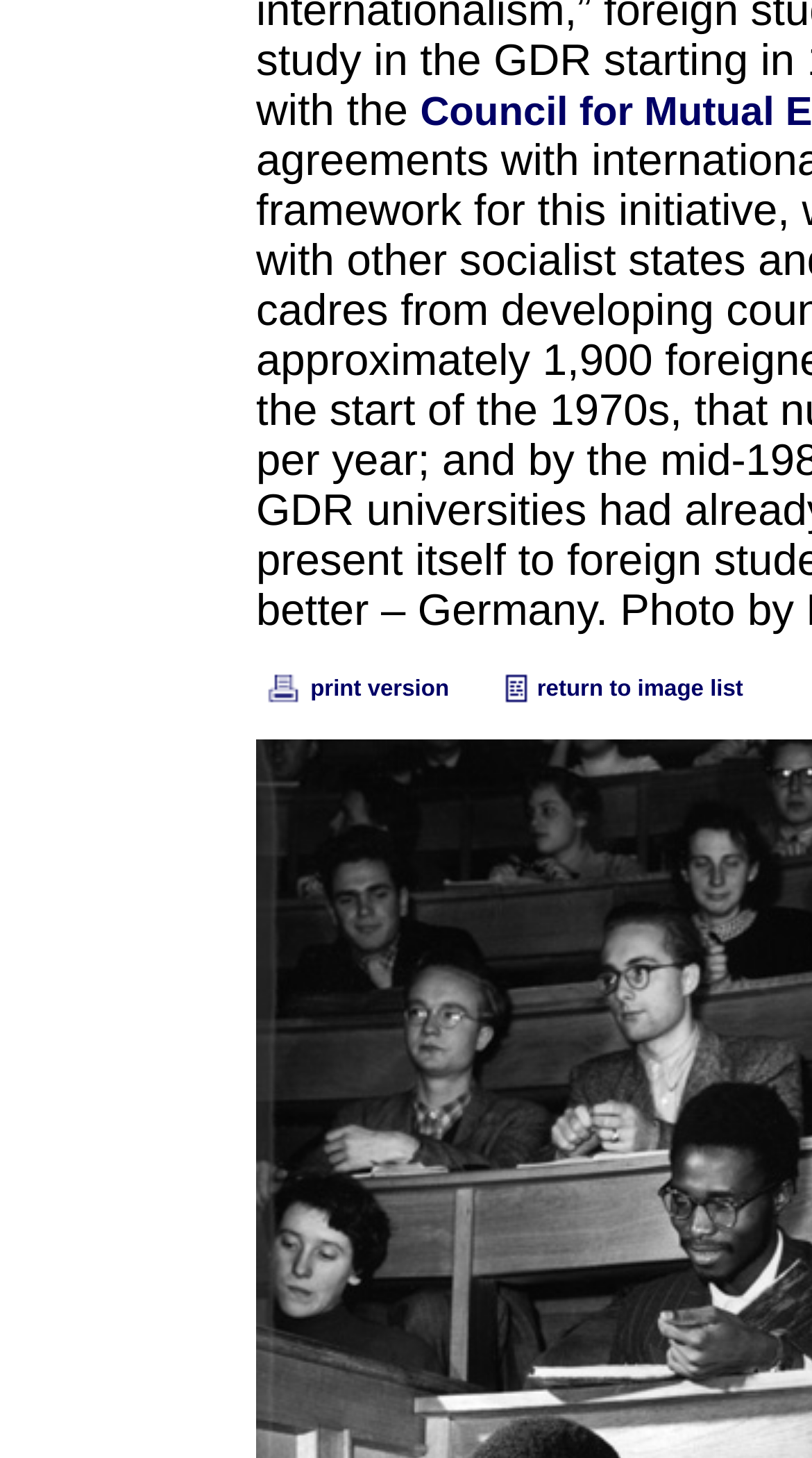Bounding box coordinates are given in the format (top-left x, top-left y, bottom-right x, bottom-right y). All values should be floating point numbers between 0 and 1. Provide the bounding box coordinate for the UI element described as: return to image list

[0.61, 0.464, 0.915, 0.481]